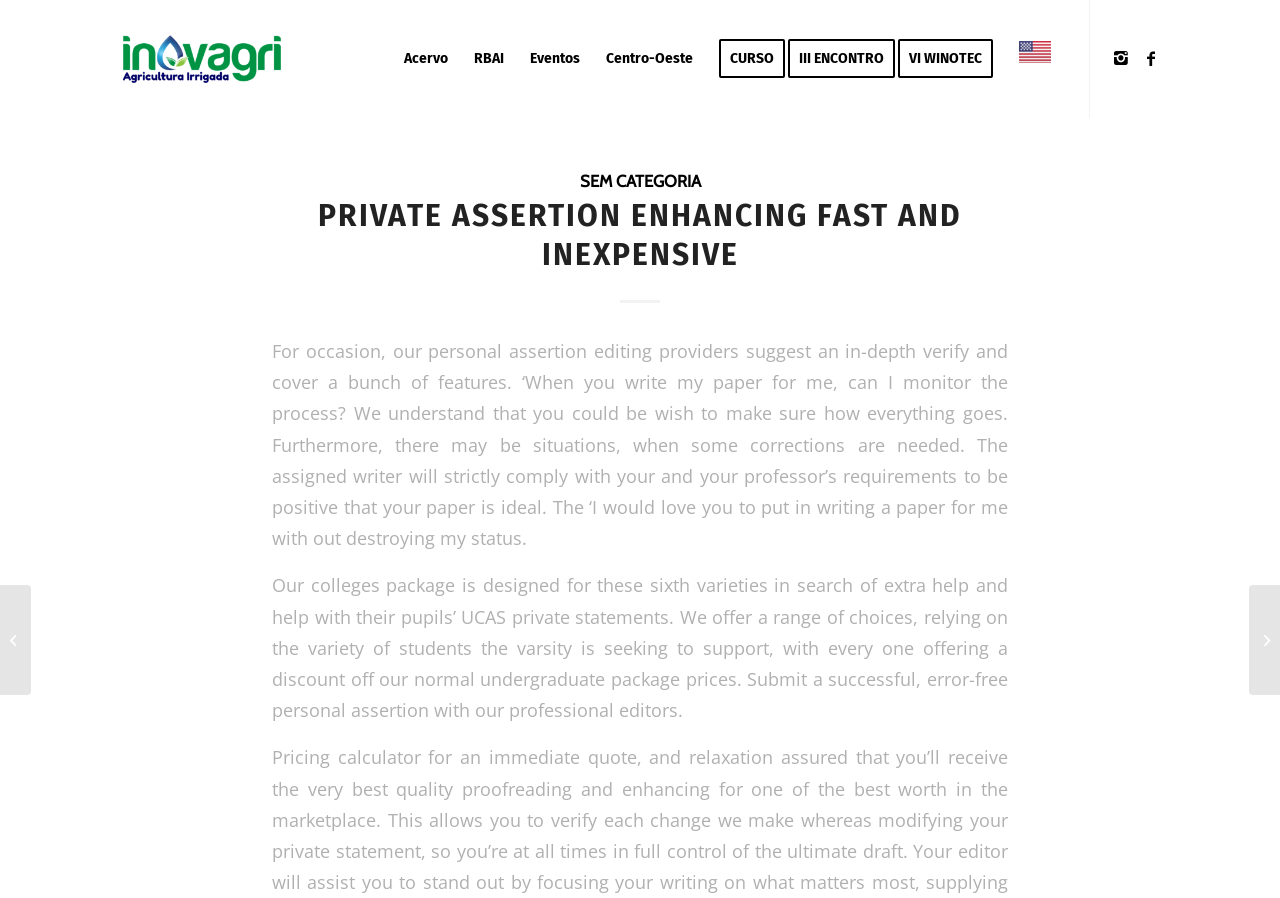Indicate the bounding box coordinates of the clickable region to achieve the following instruction: "Click on the 'Acervo' link."

[0.305, 0.0, 0.36, 0.131]